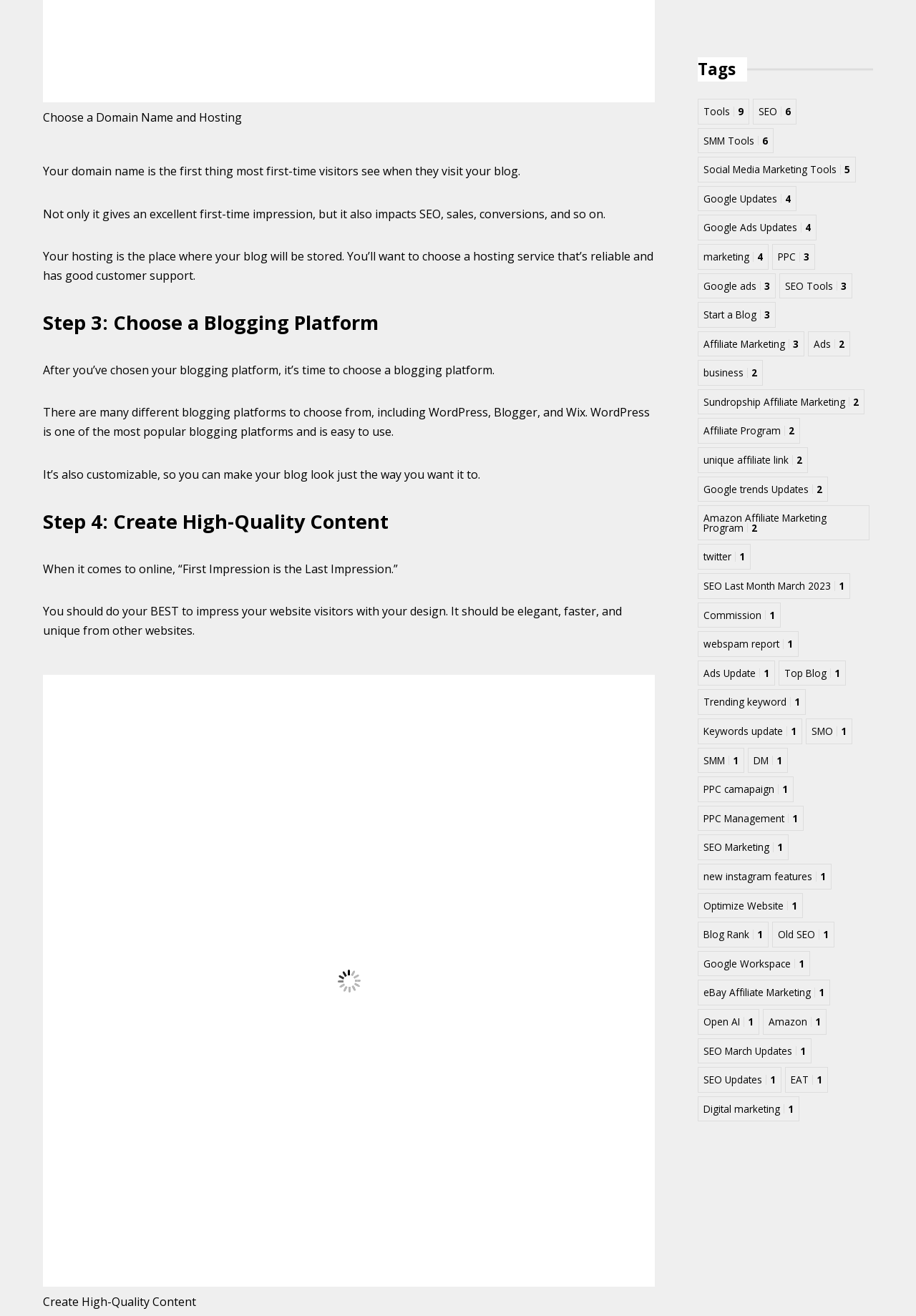Give a succinct answer to this question in a single word or phrase: 
What is the benefit of using WordPress?

It's customizable